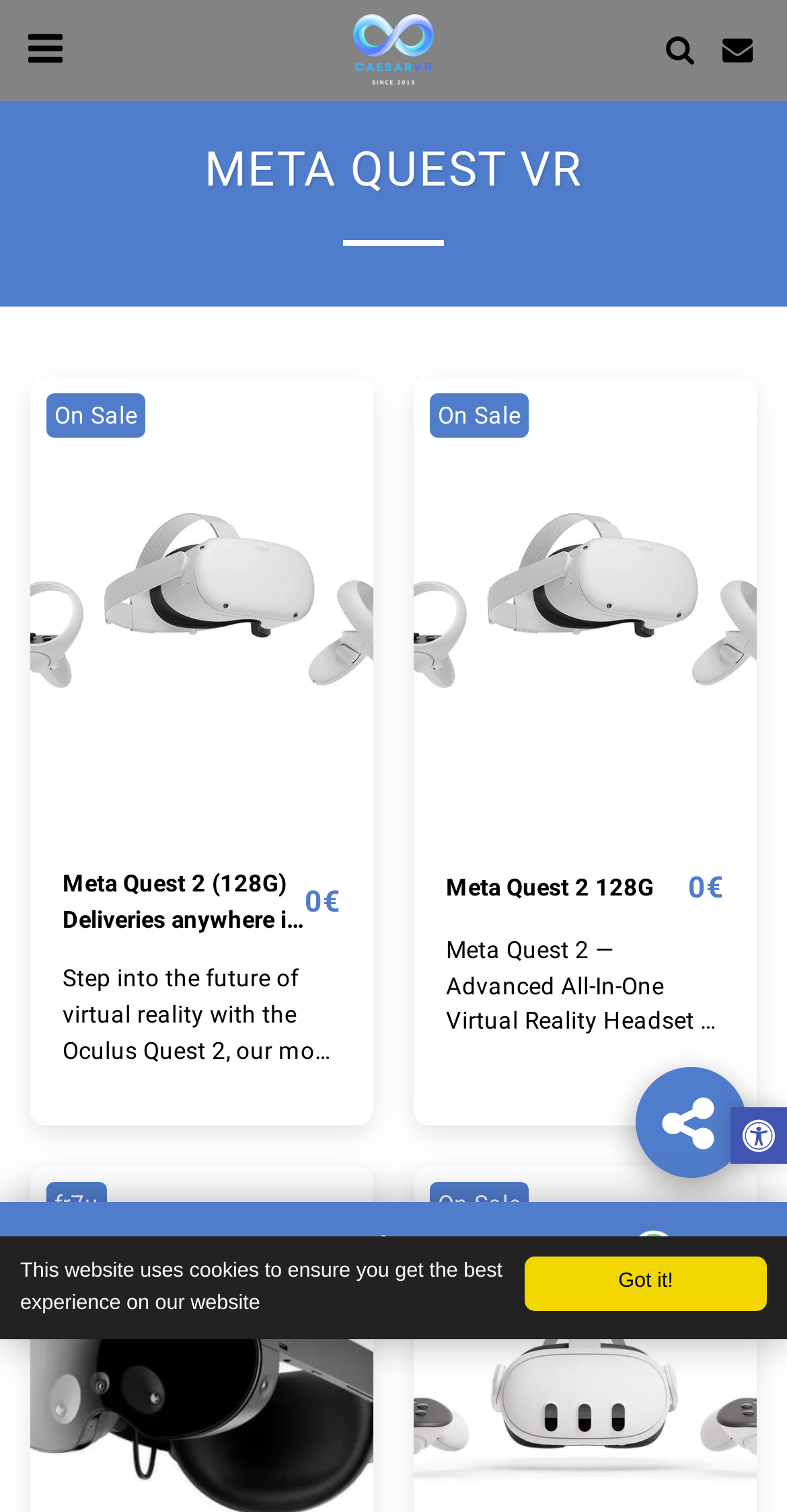Find and provide the bounding box coordinates for the UI element described with: "Garden Weddings".

None